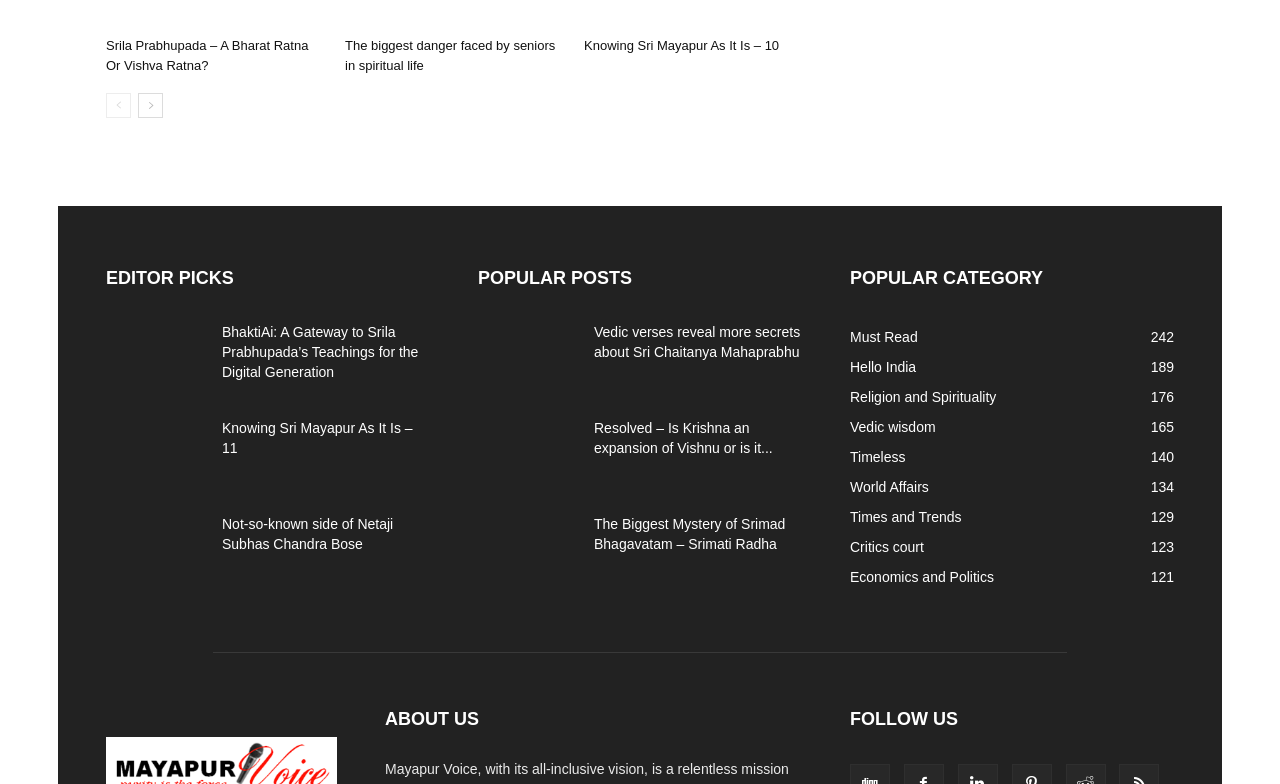Please specify the bounding box coordinates of the region to click in order to perform the following instruction: "Read the article 'Srila Prabhupada – A Bharat Ratna Or Vishva Ratna?'".

[0.083, 0.048, 0.241, 0.093]